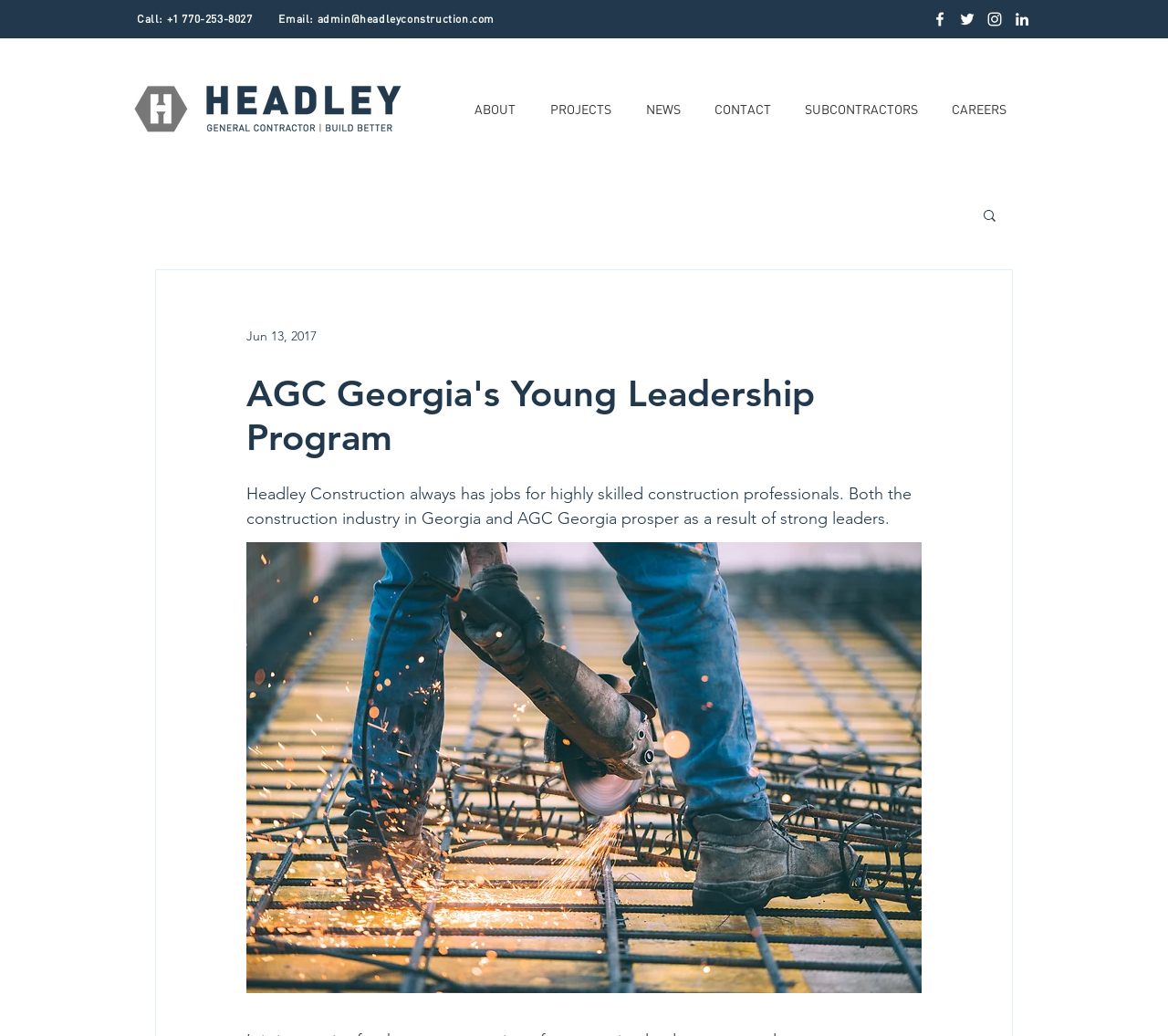Produce a meticulous description of the webpage.

The webpage is about AGC Georgia's Young Leadership Program, with a focus on construction jobs in Georgia. At the top left, there is a section with contact information, including a phone number and email address. To the right of this section, there is a social bar with four social media links. 

Below the contact information, there is a navigation menu with six links: ABOUT, PROJECTS, NEWS, CONTACT, SUBCONTRACTORS, and CAREERS. The navigation menu spans across the top of the page, with a search button at the far right.

The main content of the page is a heading that reads "AGC Georgia's Young Leadership Program" followed by a paragraph of text that describes the program. The text explains that Headley Construction has jobs for highly skilled construction professionals and that the construction industry in Georgia and AGC Georgia thrive due to strong leaders.

There is also a date mentioned, "Jun 13, 2017", which is likely related to the program or an event. At the bottom of the page, there is a button with no text, but it may be related to the program or event as well.